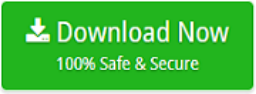Provide a comprehensive description of the image.

The image features a prominent green button with the text "Download Now" displayed in bold, inviting users to take action. Below the text, a reassuring message states "100% Safe & Secure," emphasizing the reliability and security of the associated software. This button is part of a blog post focused on providing a solution for backing up 126 email accounts. Users are encouraged to click this button to quickly download the software designed to facilitate seamless email backups, ensuring data is preserved accurately and securely.